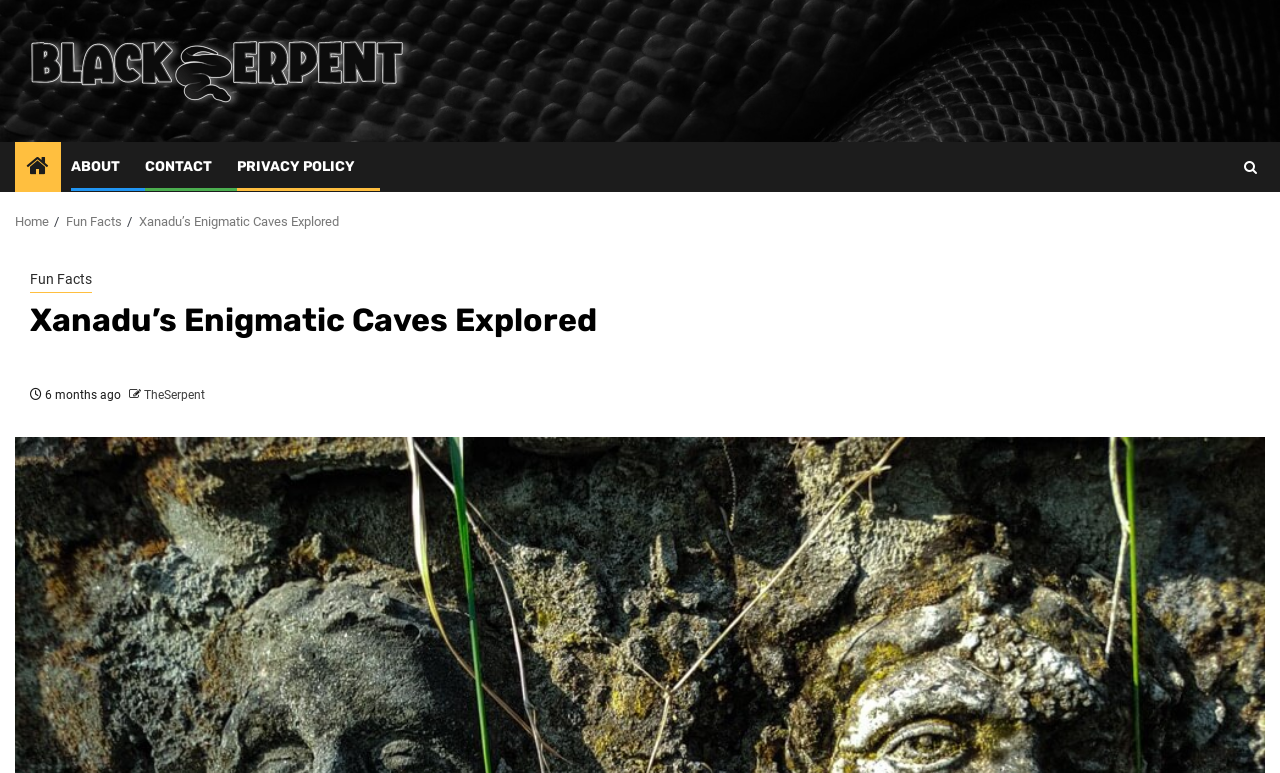Observe the image and answer the following question in detail: How many main sections are in the top navigation menu?

I counted the main link elements in the top navigation menu, which are 'ABOUT', 'CONTACT', and 'PRIVACY POLICY', so there are 3 main sections in the top navigation menu.